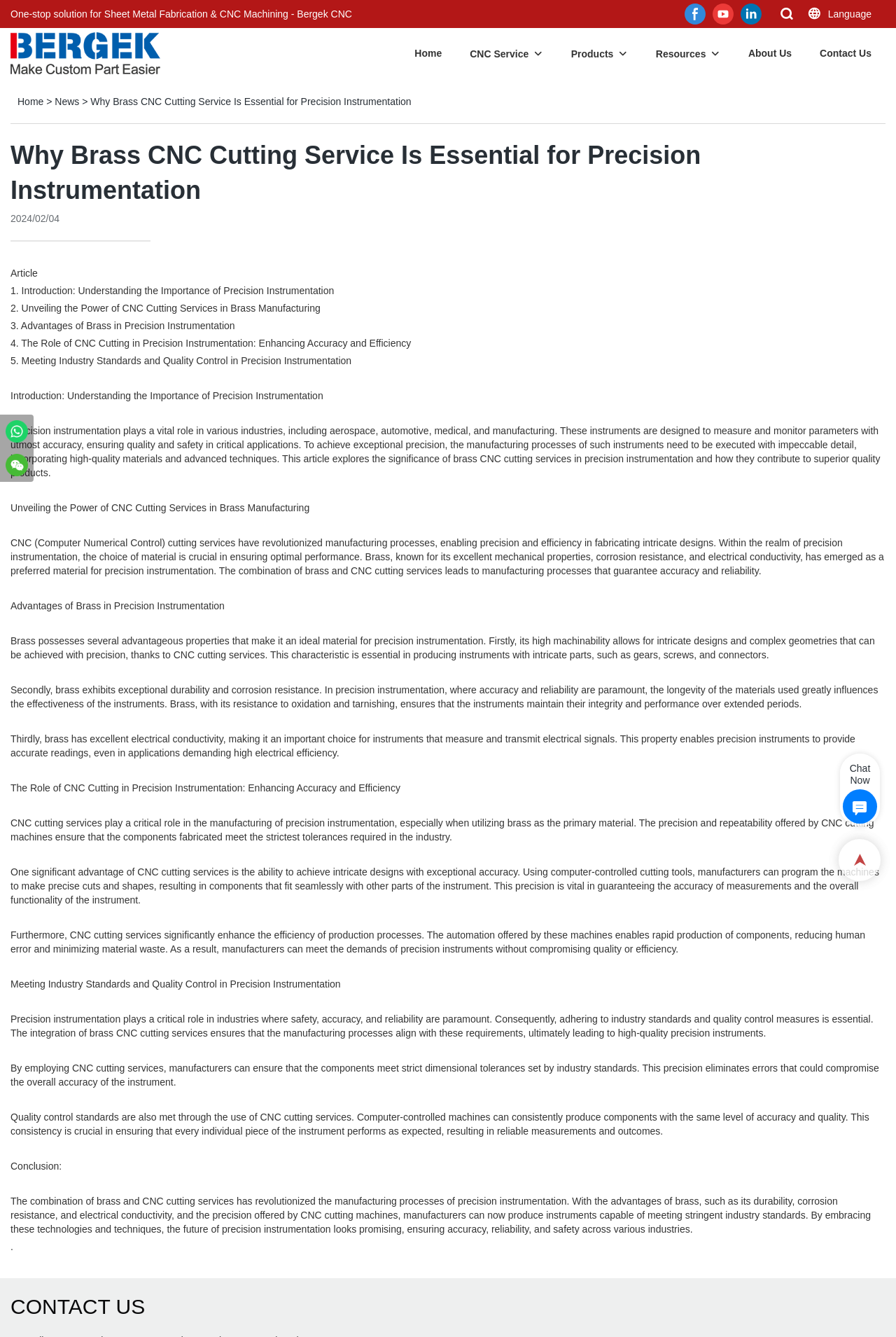Locate the bounding box coordinates of the area where you should click to accomplish the instruction: "Read the article about Why Brass CNC Cutting Service Is Essential for Precision Instrumentation".

[0.101, 0.072, 0.459, 0.08]